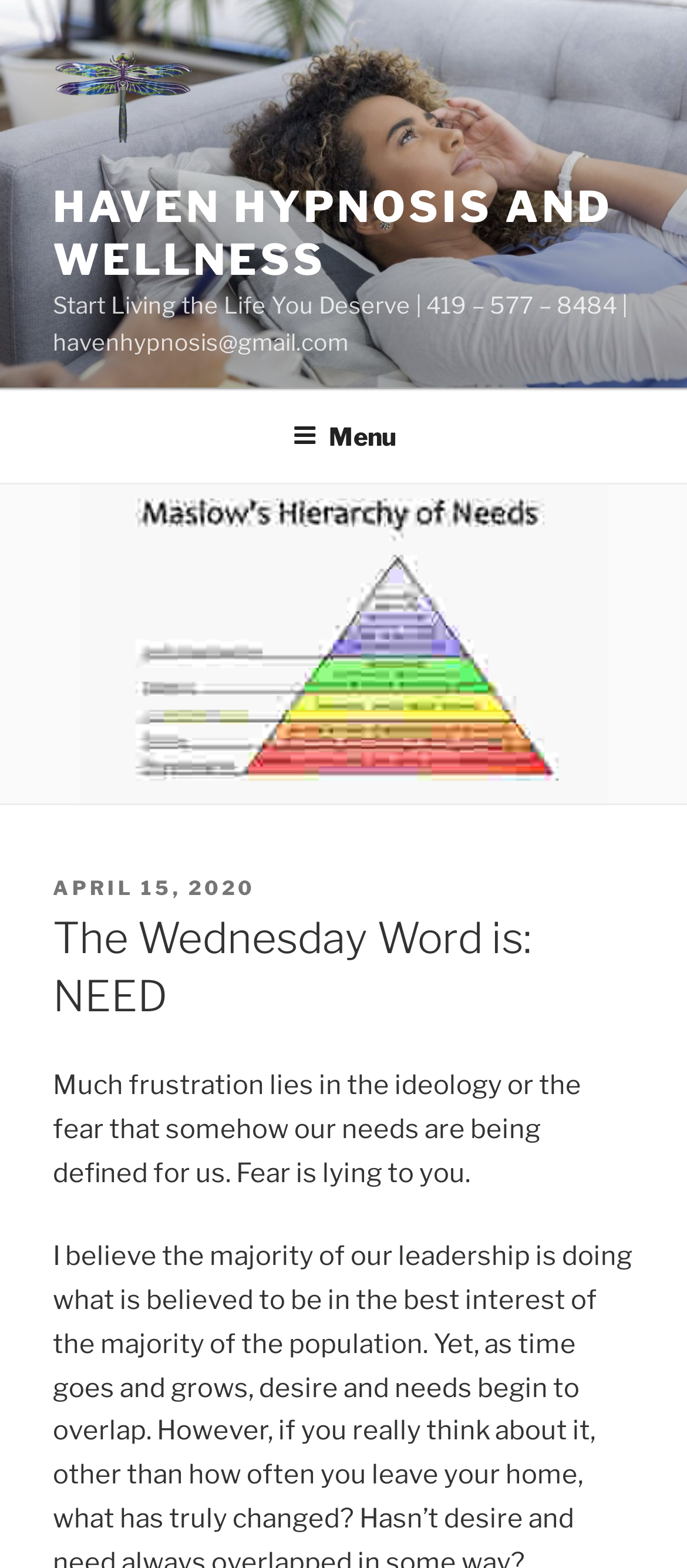Using the provided description parent_node: HAVEN HYPNOSIS AND WELLNESS, find the bounding box coordinates for the UI element. Provide the coordinates in (top-left x, top-left y, bottom-right x, bottom-right y) format, ensuring all values are between 0 and 1.

[0.077, 0.017, 0.321, 0.116]